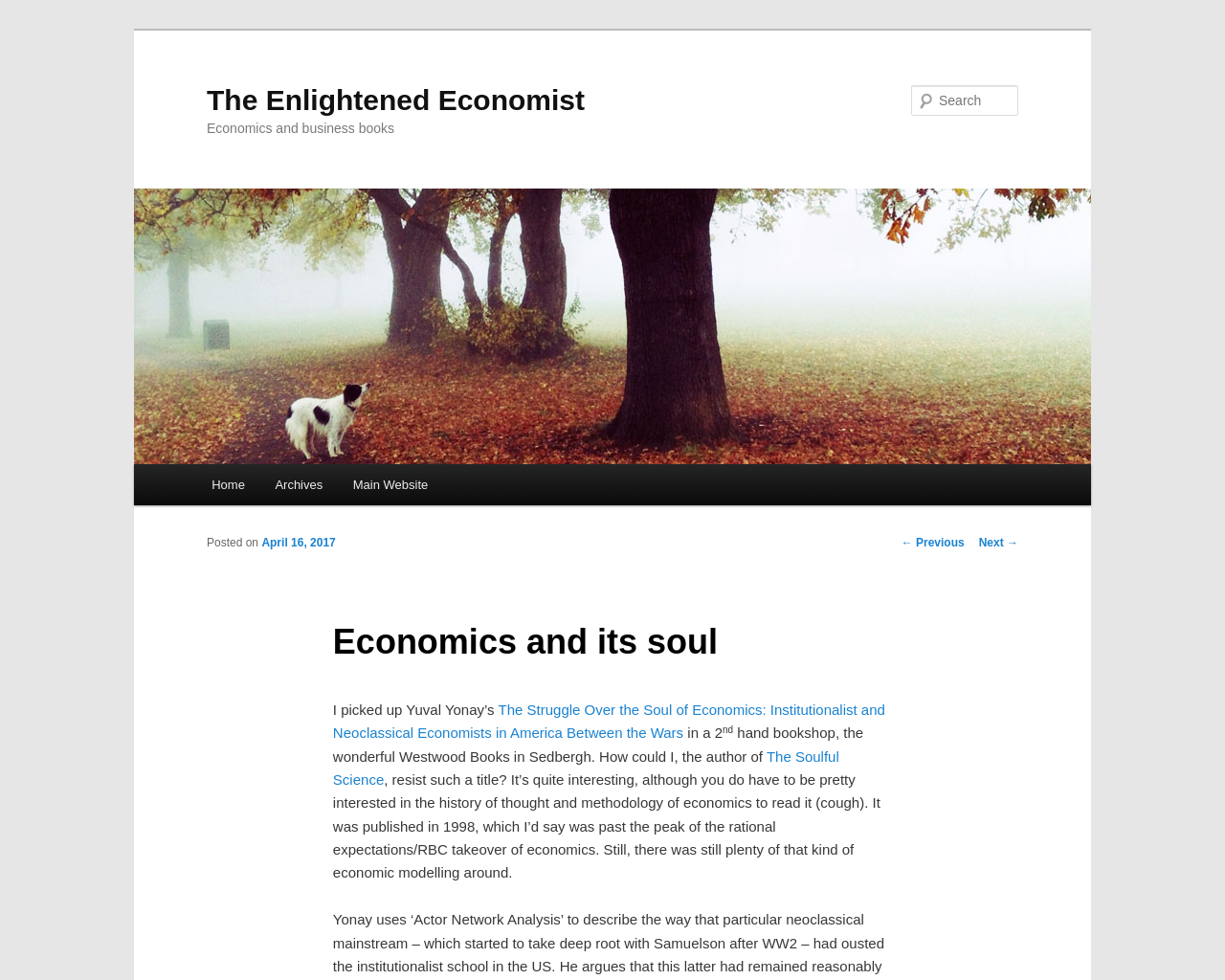Please identify the bounding box coordinates of the region to click in order to complete the task: "Visit the home page". The coordinates must be four float numbers between 0 and 1, specified as [left, top, right, bottom].

[0.16, 0.473, 0.212, 0.516]